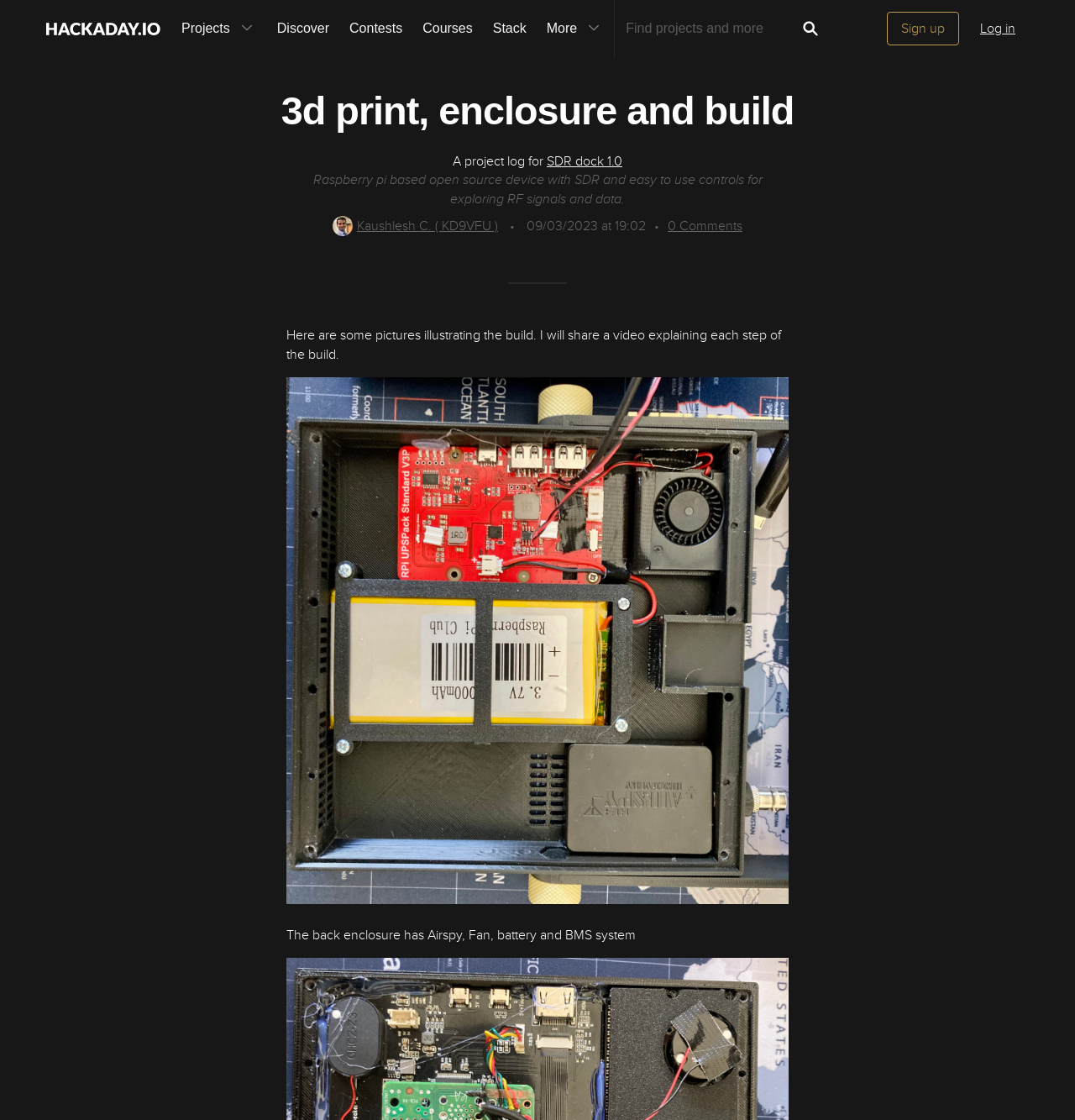Provide a brief response to the question below using one word or phrase:
Who created the project?

Kaushlesh C. (KD9VFU)